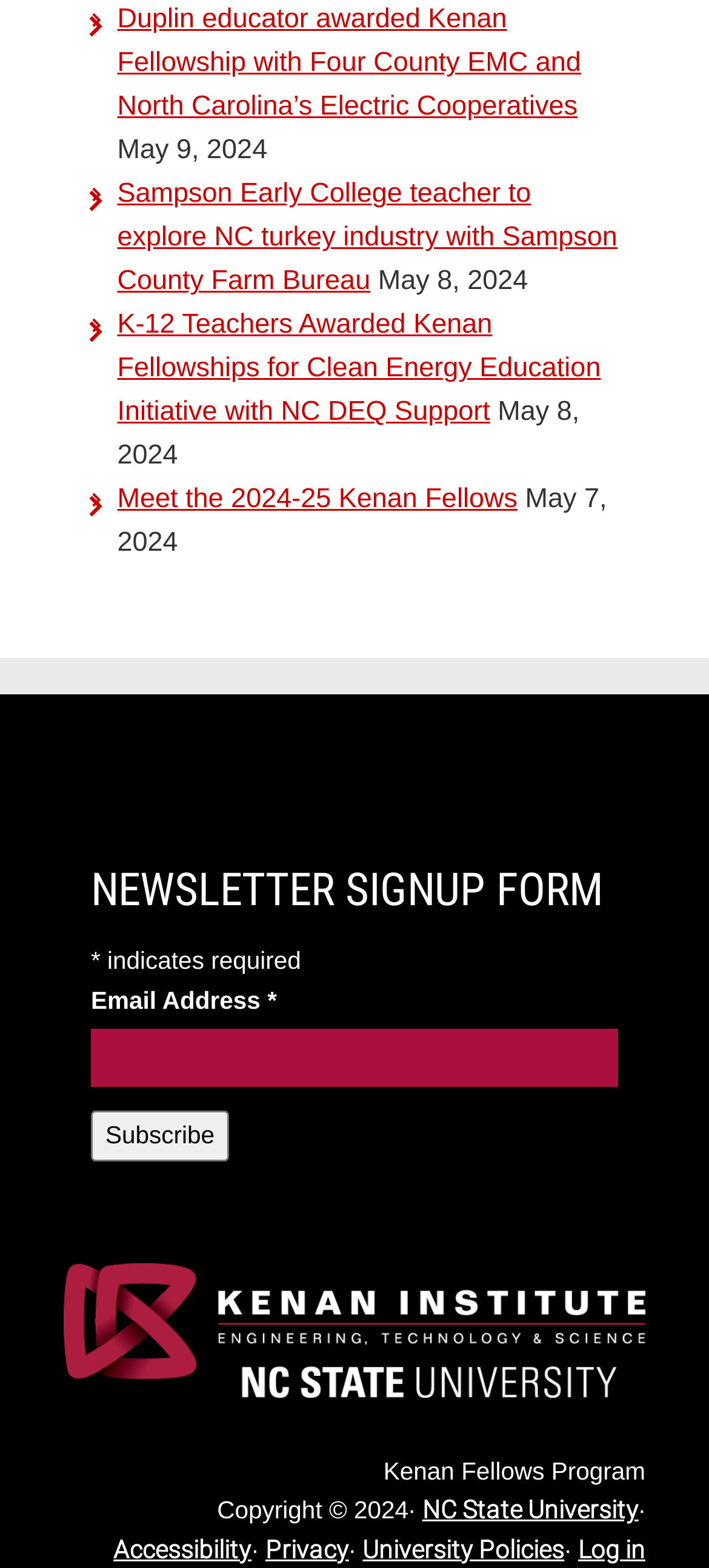Please specify the coordinates of the bounding box for the element that should be clicked to carry out this instruction: "Check the Copyright information". The coordinates must be four float numbers between 0 and 1, formatted as [left, top, right, bottom].

[0.306, 0.955, 0.576, 0.972]